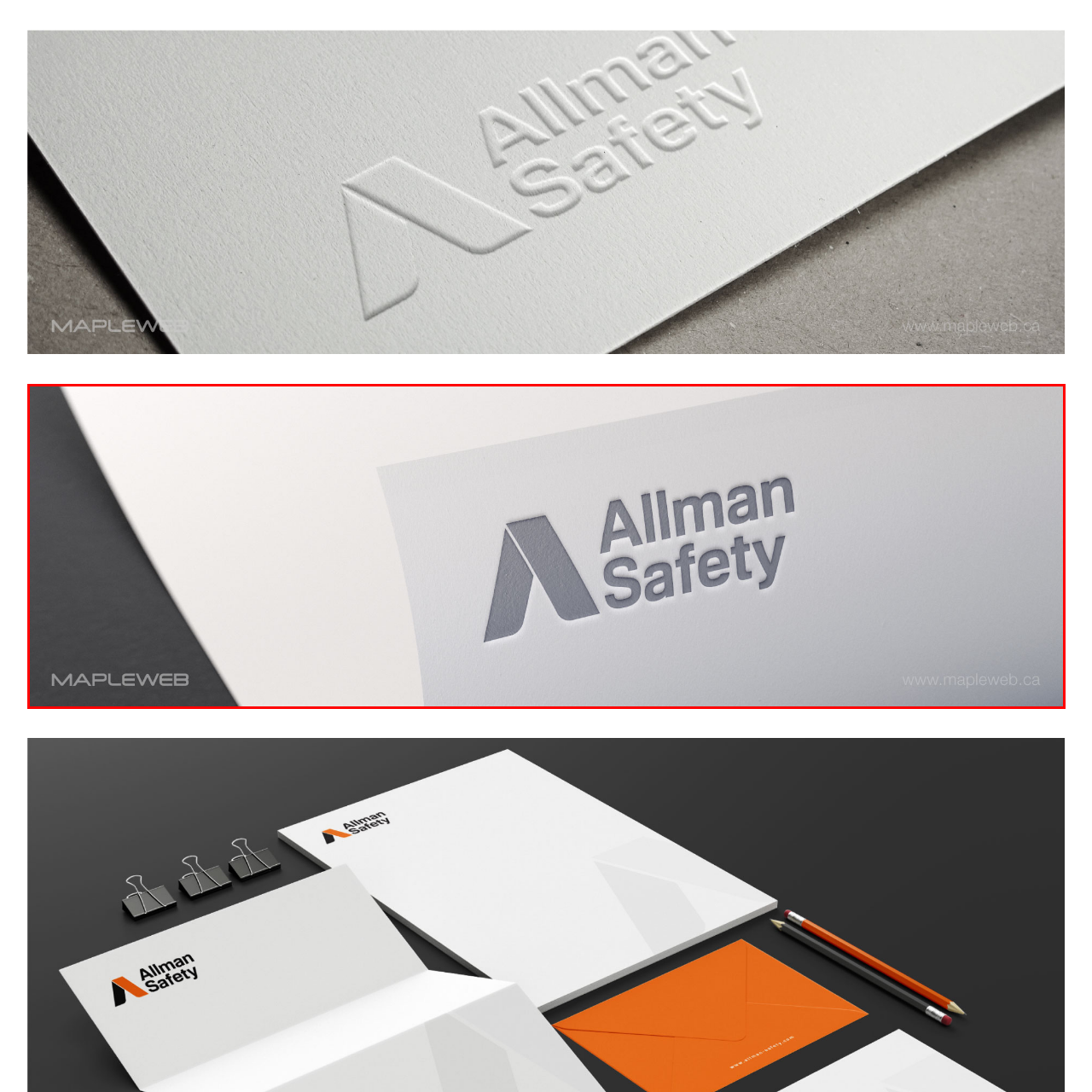Where is the origin of the image attributed to?
Refer to the image enclosed in the red bounding box and answer the question thoroughly.

The caption states that the image is attributed to Mapleweb, emphasizing its origins in Vancouver, Canada, which indicates the location where the image originated from.